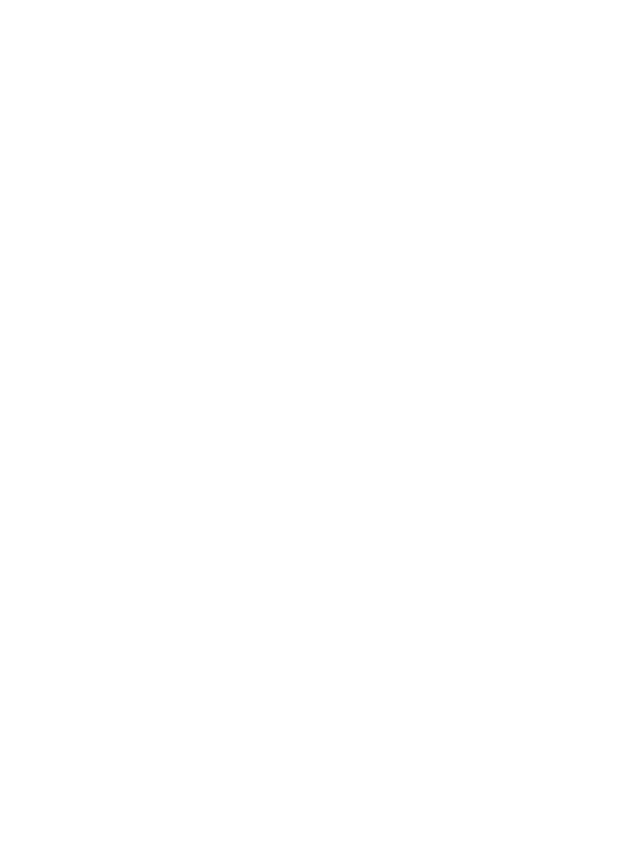On which floor is Margo located?
Please look at the screenshot and answer using one word or phrase.

Fourth floor